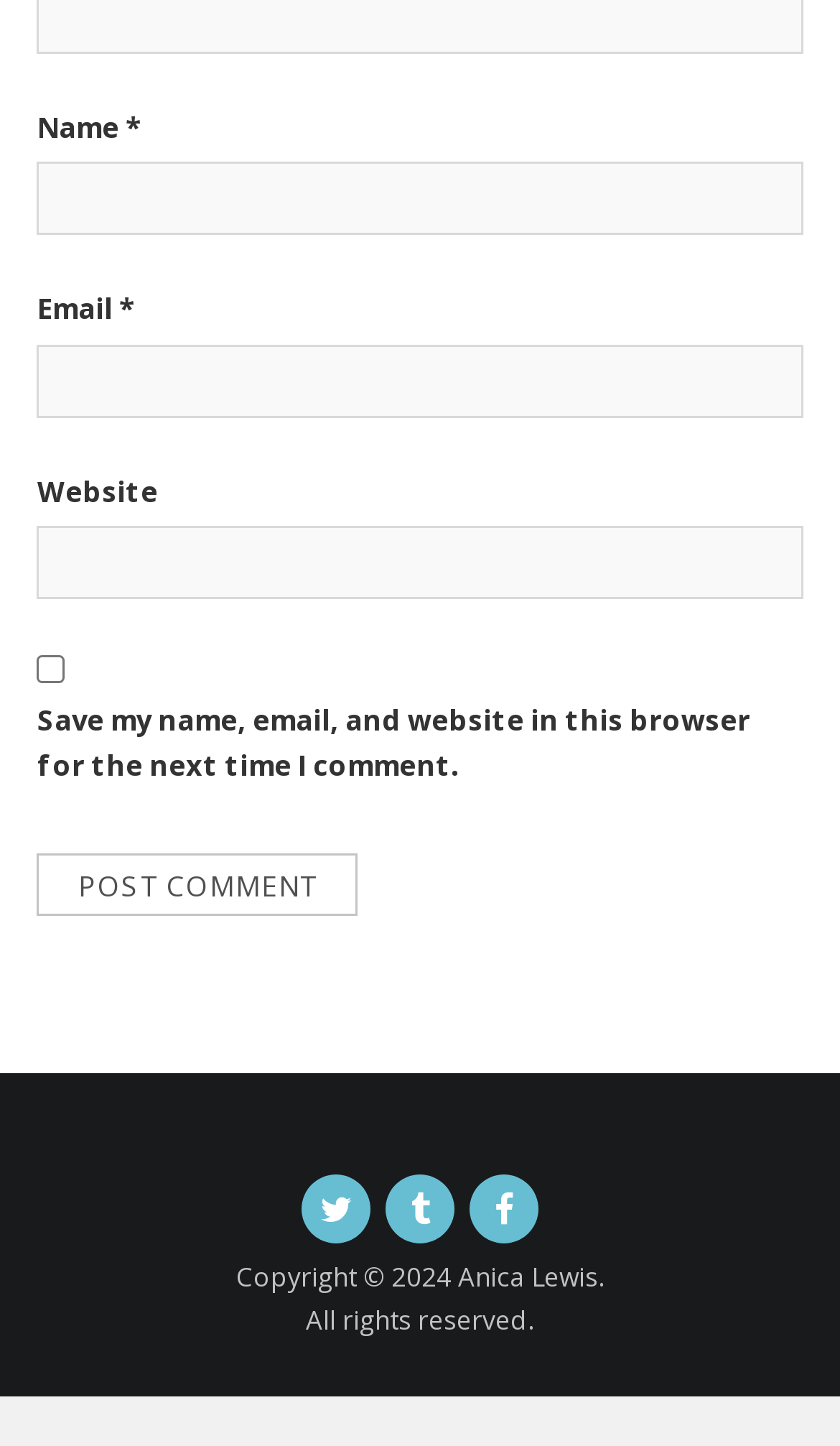Identify the bounding box coordinates for the region of the element that should be clicked to carry out the instruction: "Visit Twitter". The bounding box coordinates should be four float numbers between 0 and 1, i.e., [left, top, right, bottom].

[0.359, 0.812, 0.441, 0.86]